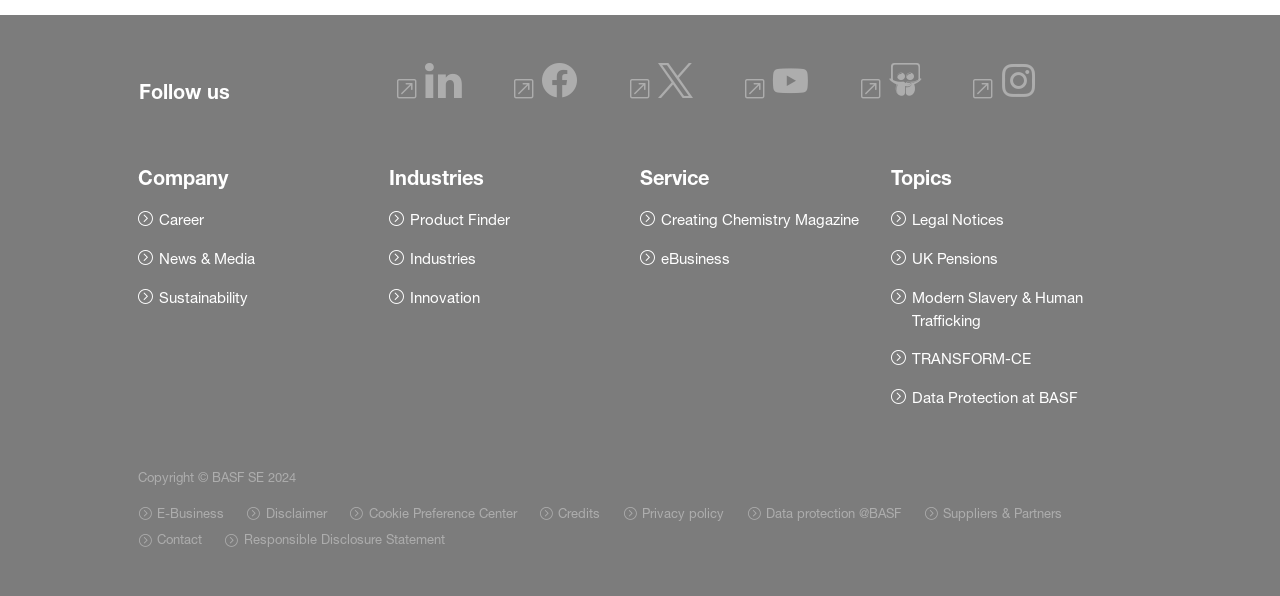Please answer the following question using a single word or phrase: 
What is the first industry listed?

Product Finder